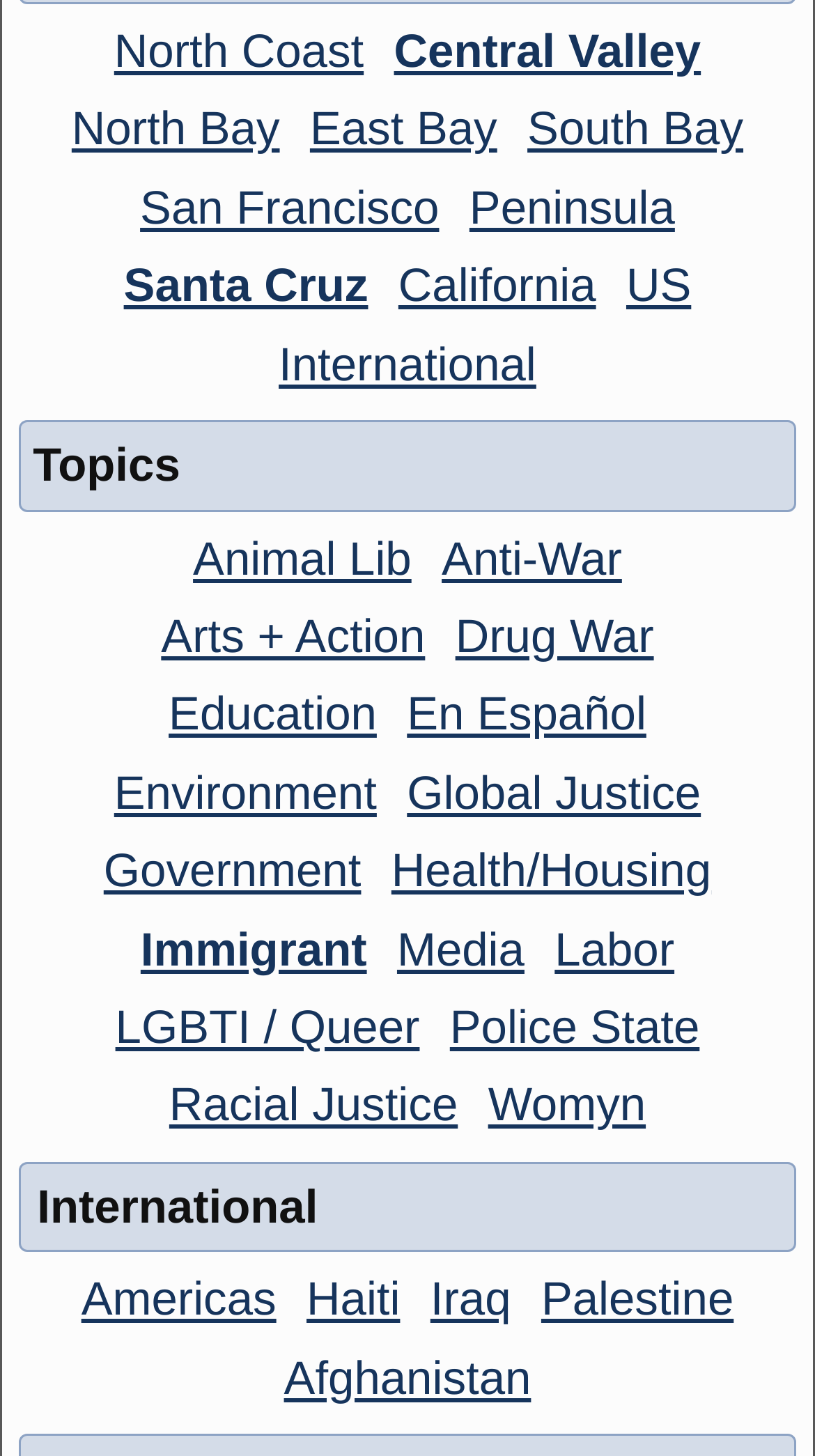Answer the question below using just one word or a short phrase: 
What is the last topic listed?

Afghanistan